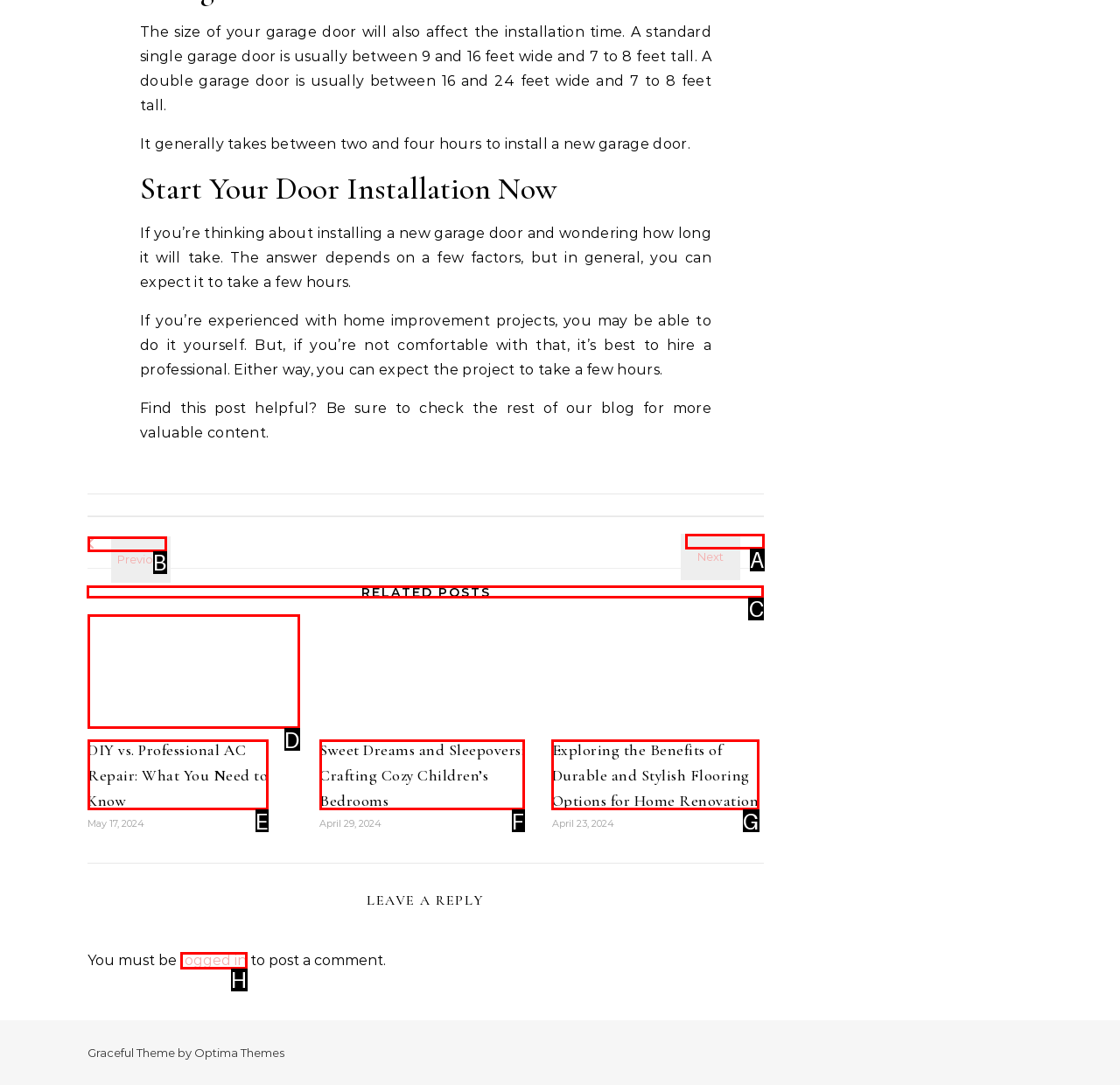Find the correct option to complete this instruction: Read the 'RELATED POSTS' section. Reply with the corresponding letter.

C